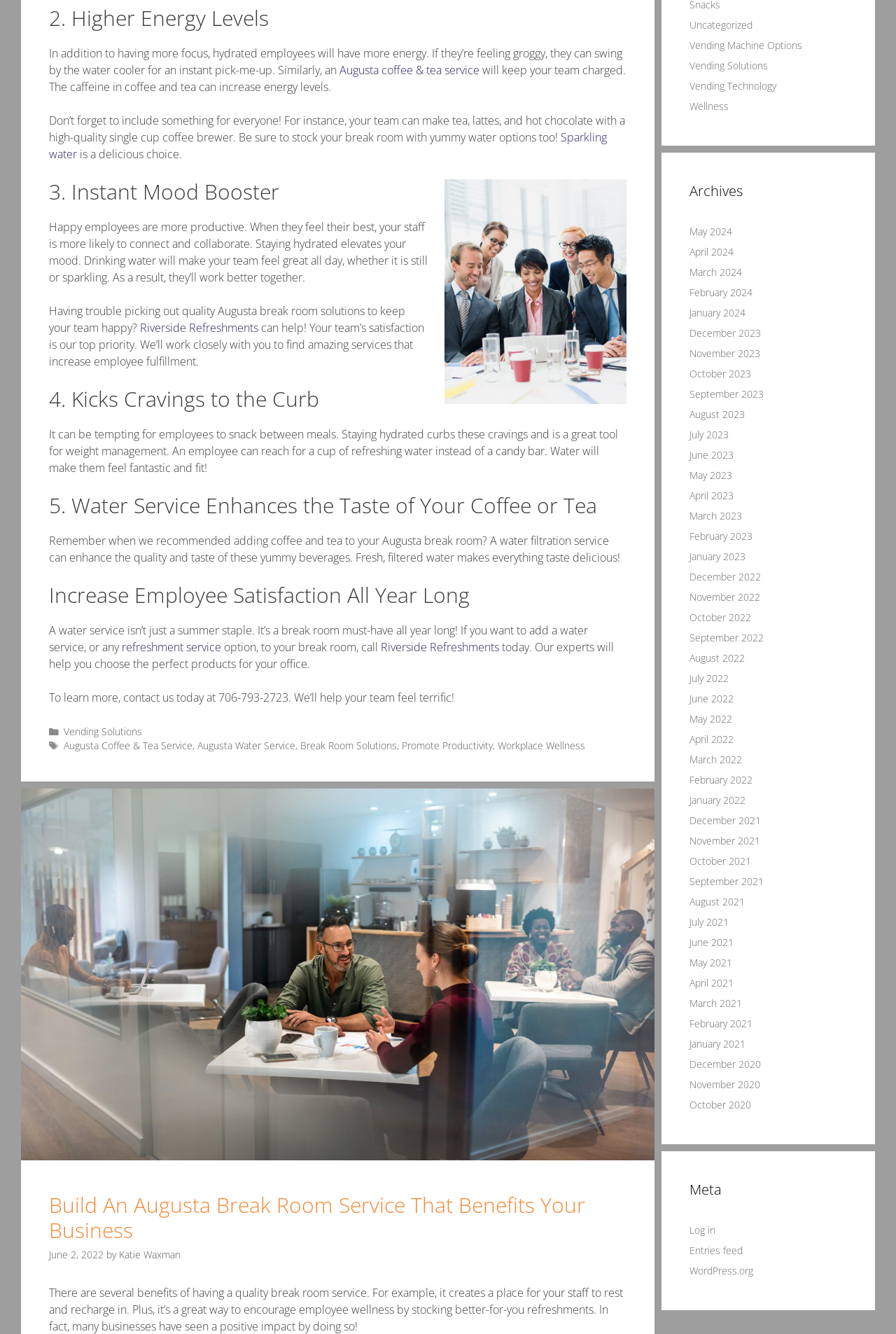What type of coffee brewer is recommended for the break room?
Based on the image, answer the question with a single word or brief phrase.

High-quality single cup coffee brewer